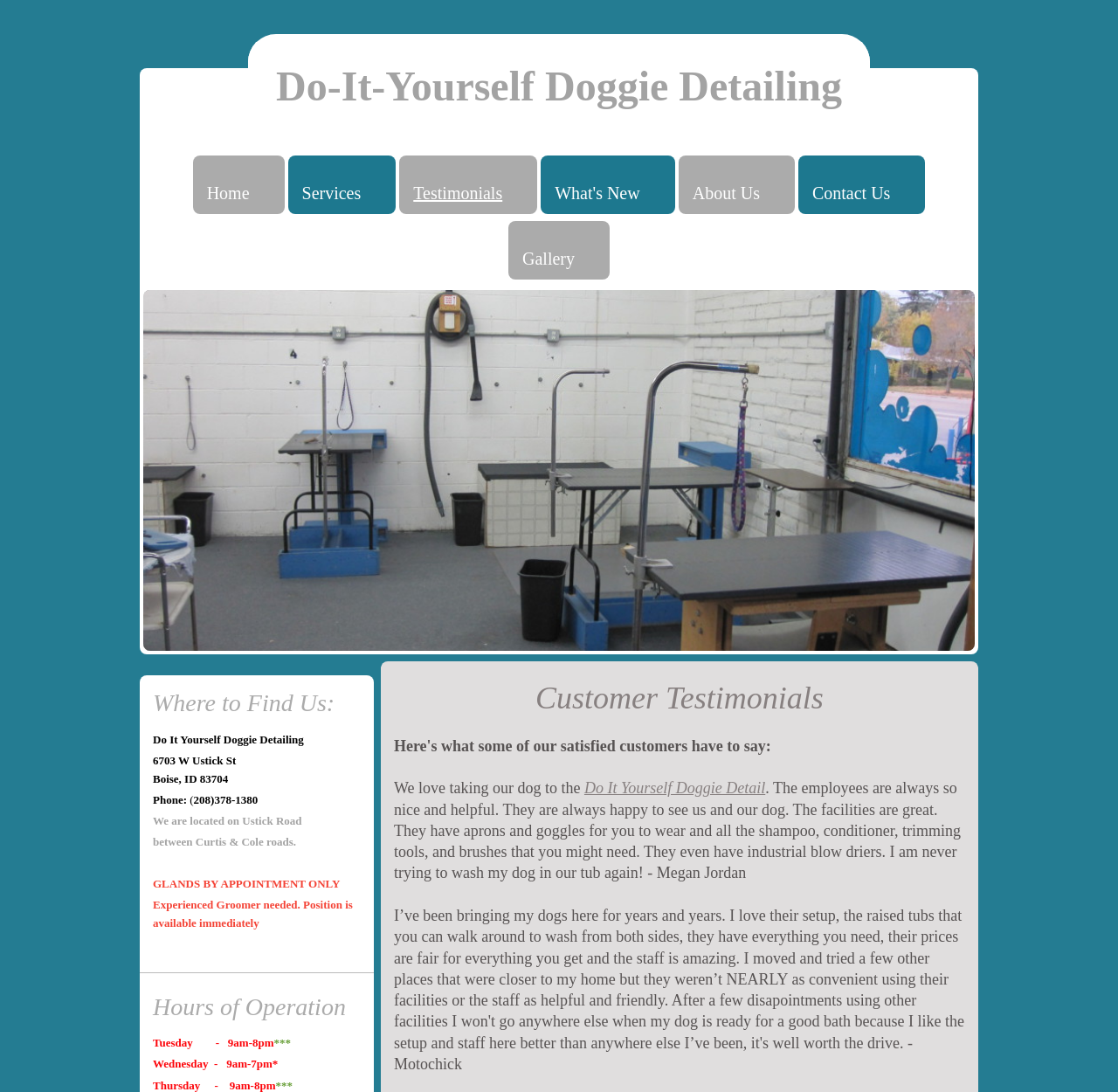What is the phone number of the business?
Using the image, provide a detailed and thorough answer to the question.

I found the phone number of the business by looking at the text content of the webpage, specifically the section 'Where to Find Us:' which lists the phone number as '(208)378-1380'.